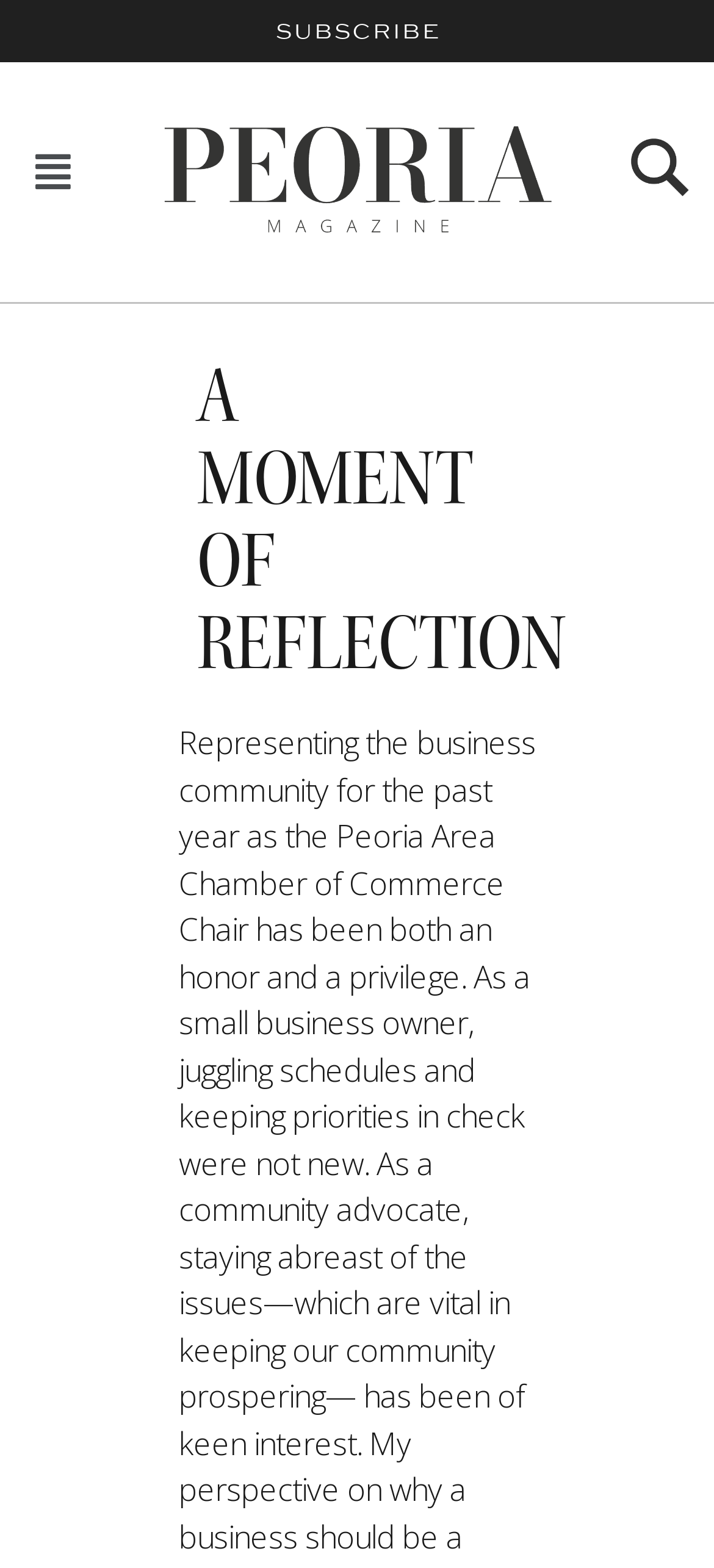Create a detailed summary of all the visual and textual information on the webpage.

The webpage appears to be an article or blog post titled "A Moment of Reflection" from Peoria Magazine. At the top of the page, there is a navigation section with three links: "SUBSCRIBE" located near the center, "Toggle Menu" on the left, and an empty link on the right. Below the navigation section, there is a large header that spans across the page, containing the title "A MOMENT OF REFLECTION". 

Further down the page, there is another empty link on the left, and a link on the right, which may be related to the article's content or author. At the very bottom of the page, there is another link, possibly related to the magazine or its website. The meta description suggests that the article is a reflection on the Chamber's work for the community, but the content of the article itself is not explicitly described in the accessibility tree.